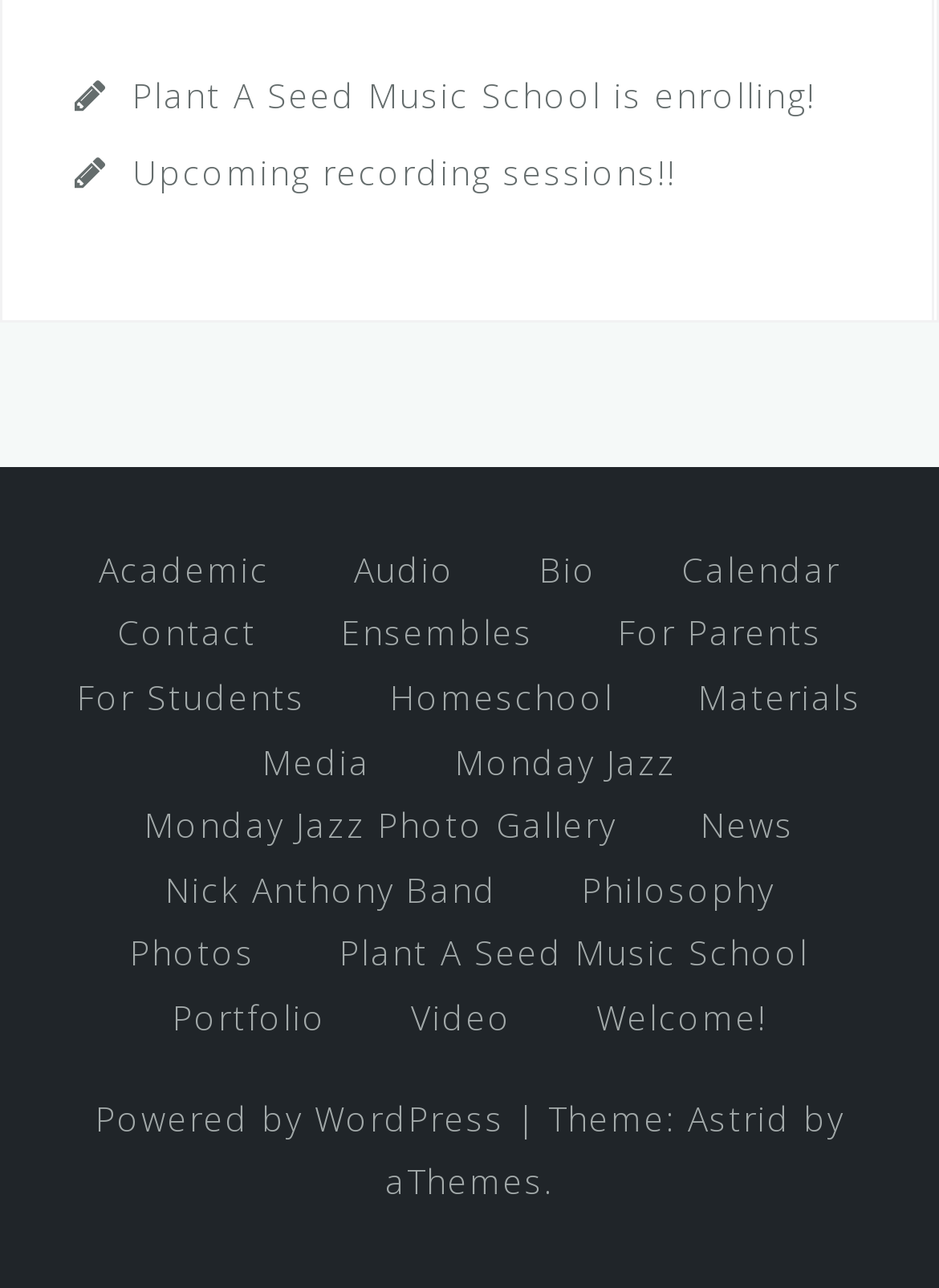How many links are on the webpage?
Answer briefly with a single word or phrase based on the image.

24